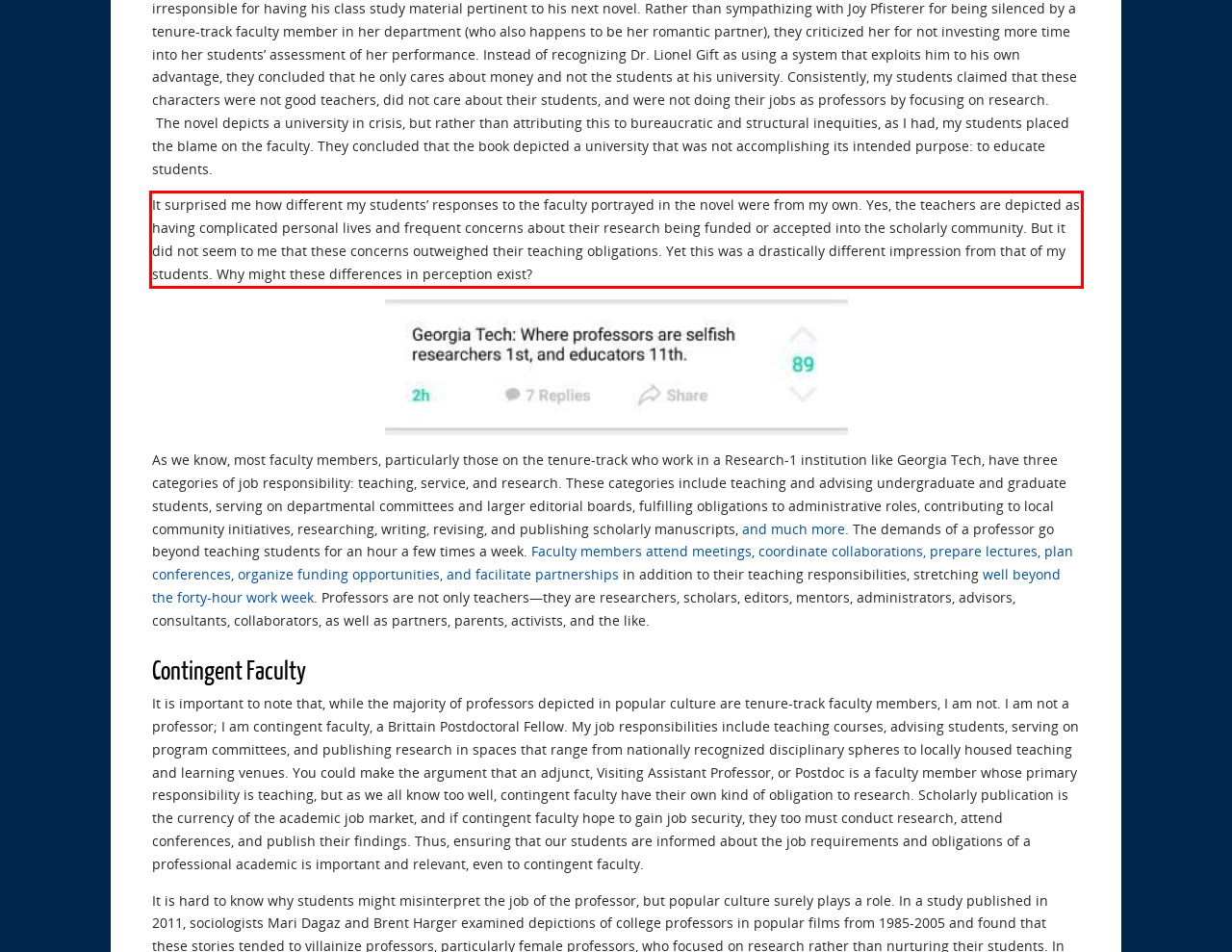Using the provided screenshot, read and generate the text content within the red-bordered area.

It surprised me how different my students’ responses to the faculty portrayed in the novel were from my own. Yes, the teachers are depicted as having complicated personal lives and frequent concerns about their research being funded or accepted into the scholarly community. But it did not seem to me that these concerns outweighed their teaching obligations. Yet this was a drastically different impression from that of my students. Why might these differences in perception exist?